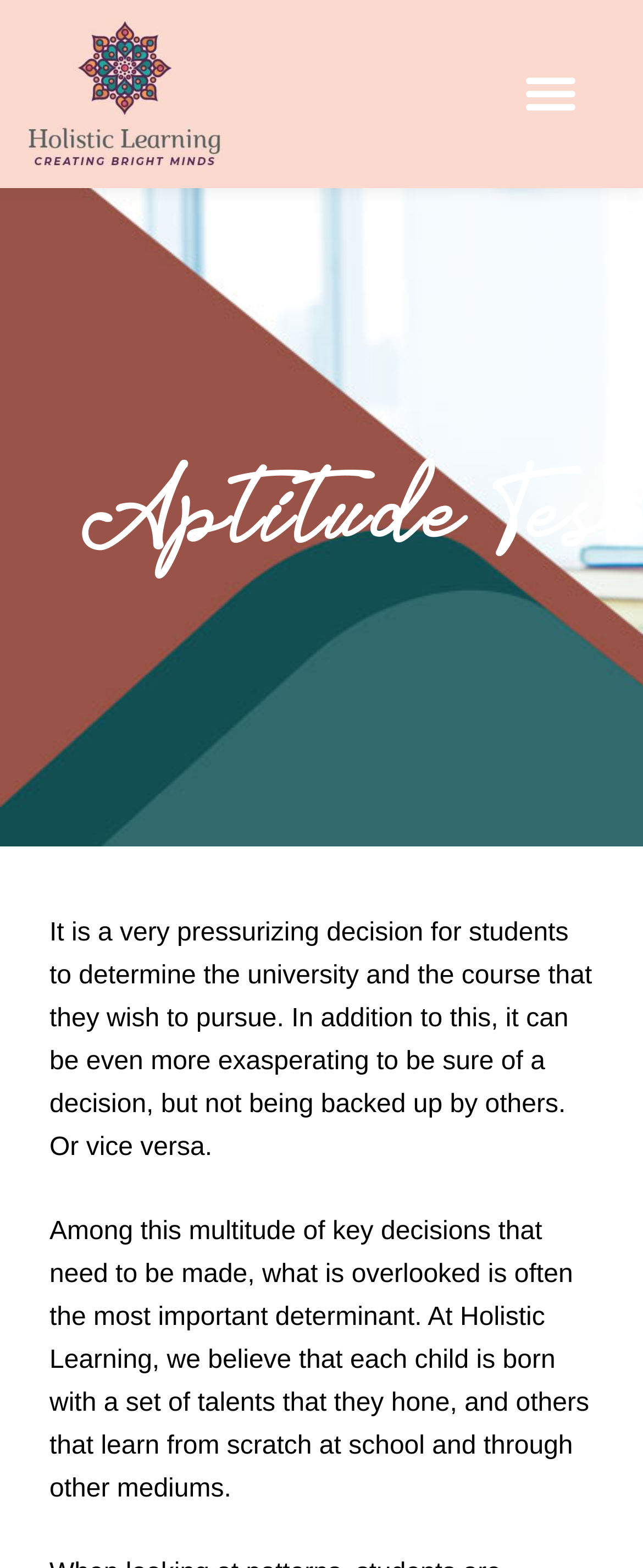Describe the entire webpage, focusing on both content and design.

The webpage is about an aptitude test provided by Holistic Learning. At the top-left corner, there is a link to Holistic Learning accompanied by an image with the same name. To the right of this link, a button labeled "Toggle navigation" is present, which controls the site navigation and social navigation when expanded. 

Below these elements, a prominent heading "Aptitude Test" is displayed. 

The main content of the webpage consists of two paragraphs of text. The first paragraph explains the difficulties students face when deciding on a university and course, and how it can be frustrating to make a decision without support from others. The second paragraph highlights the importance of identifying a child's innate talents and how they can be developed through various mediums, including school.